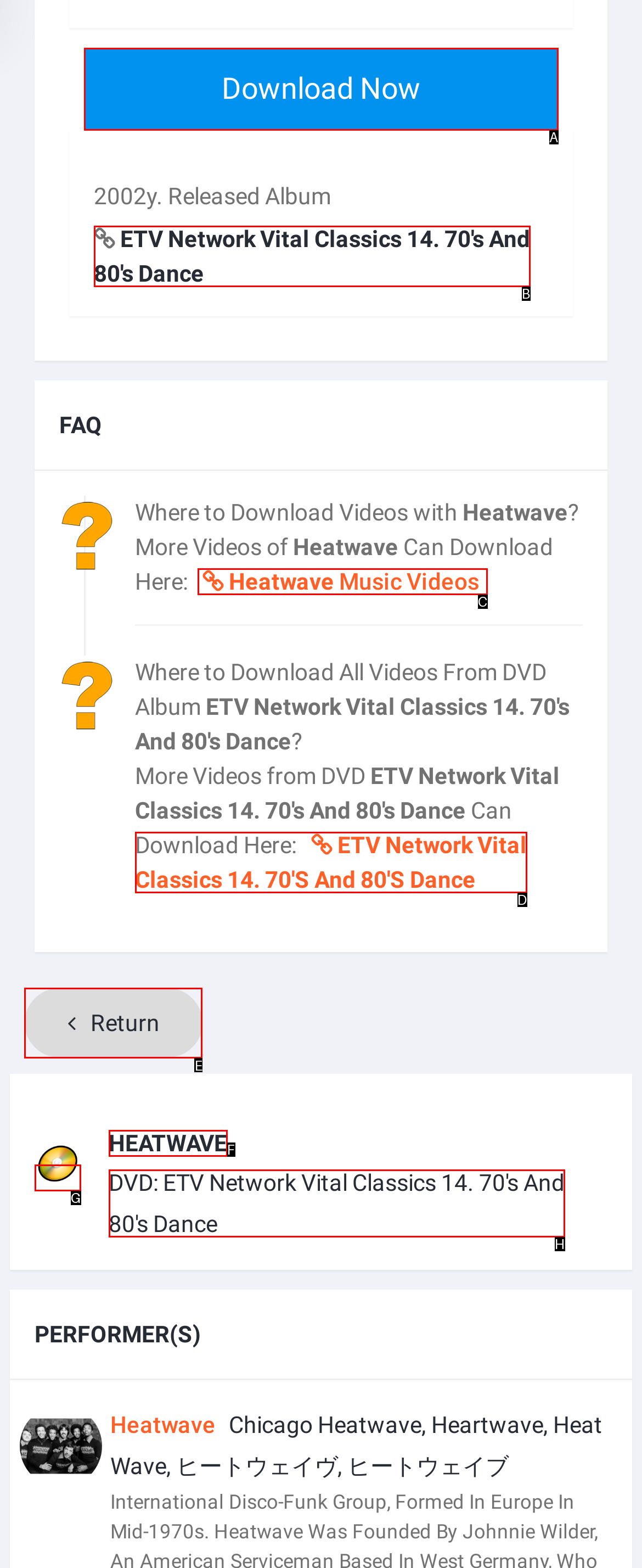Point out the HTML element I should click to achieve the following: Return to the previous page Reply with the letter of the selected element.

E